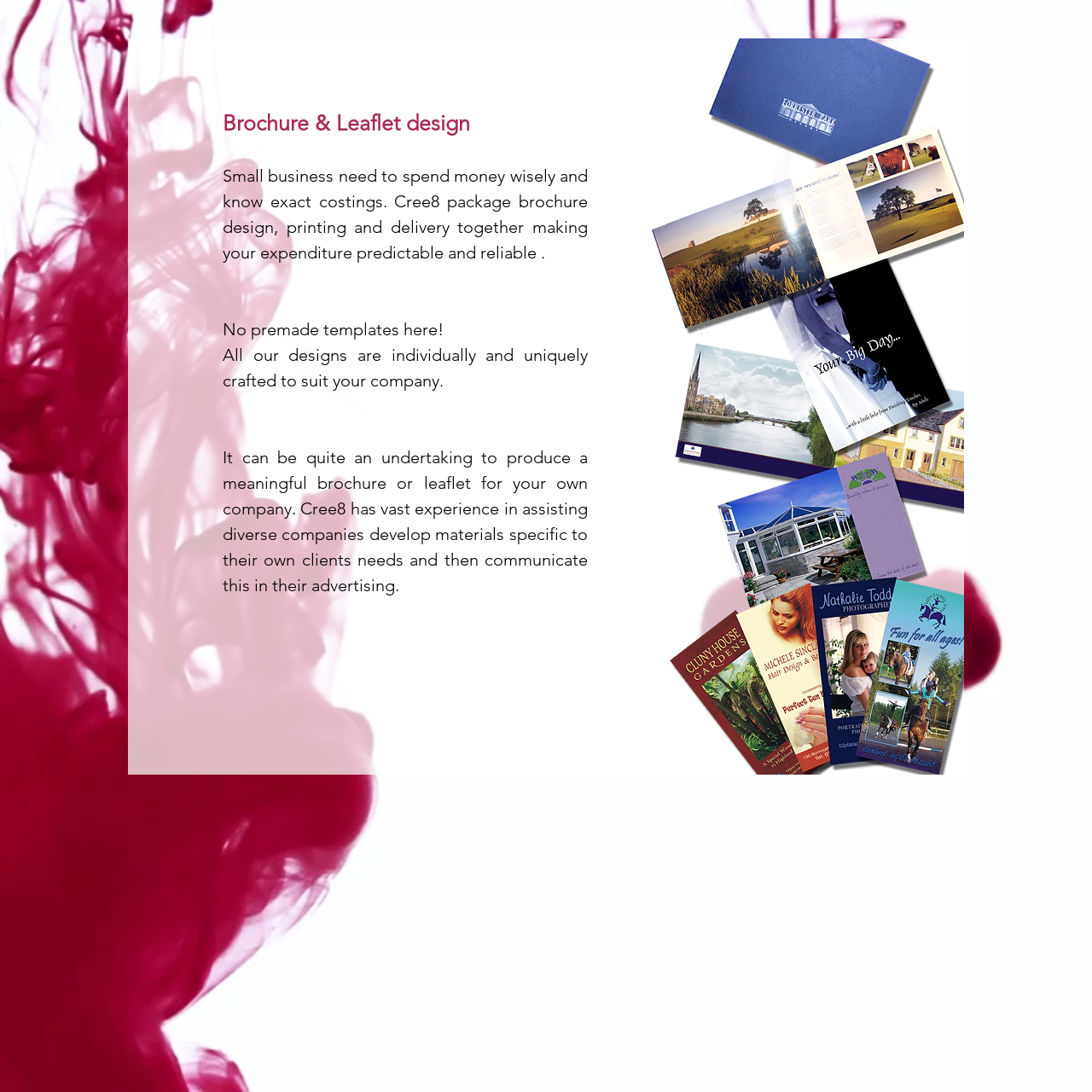What is the benefit of Cree8's package?
Provide a comprehensive and detailed answer to the question.

According to the webpage, Cree8's package brochure design, printing, and delivery together make the expenditure predictable and reliable, which is beneficial for small businesses that need to spend money wisely and know exact costings.